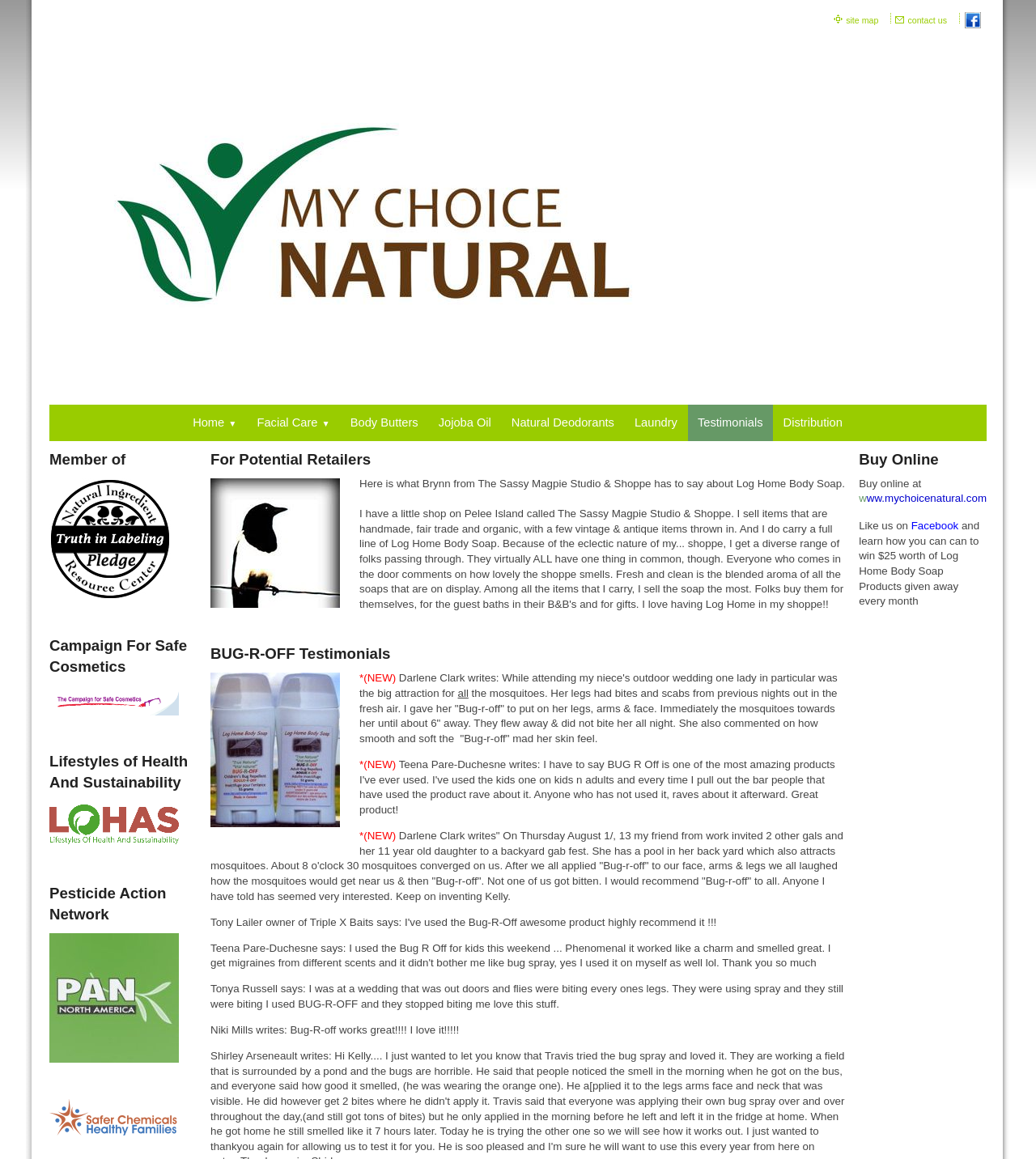What is the purpose of the 'Bug-R-Off' product?
Observe the image and answer the question with a one-word or short phrase response.

To repel mosquitoes